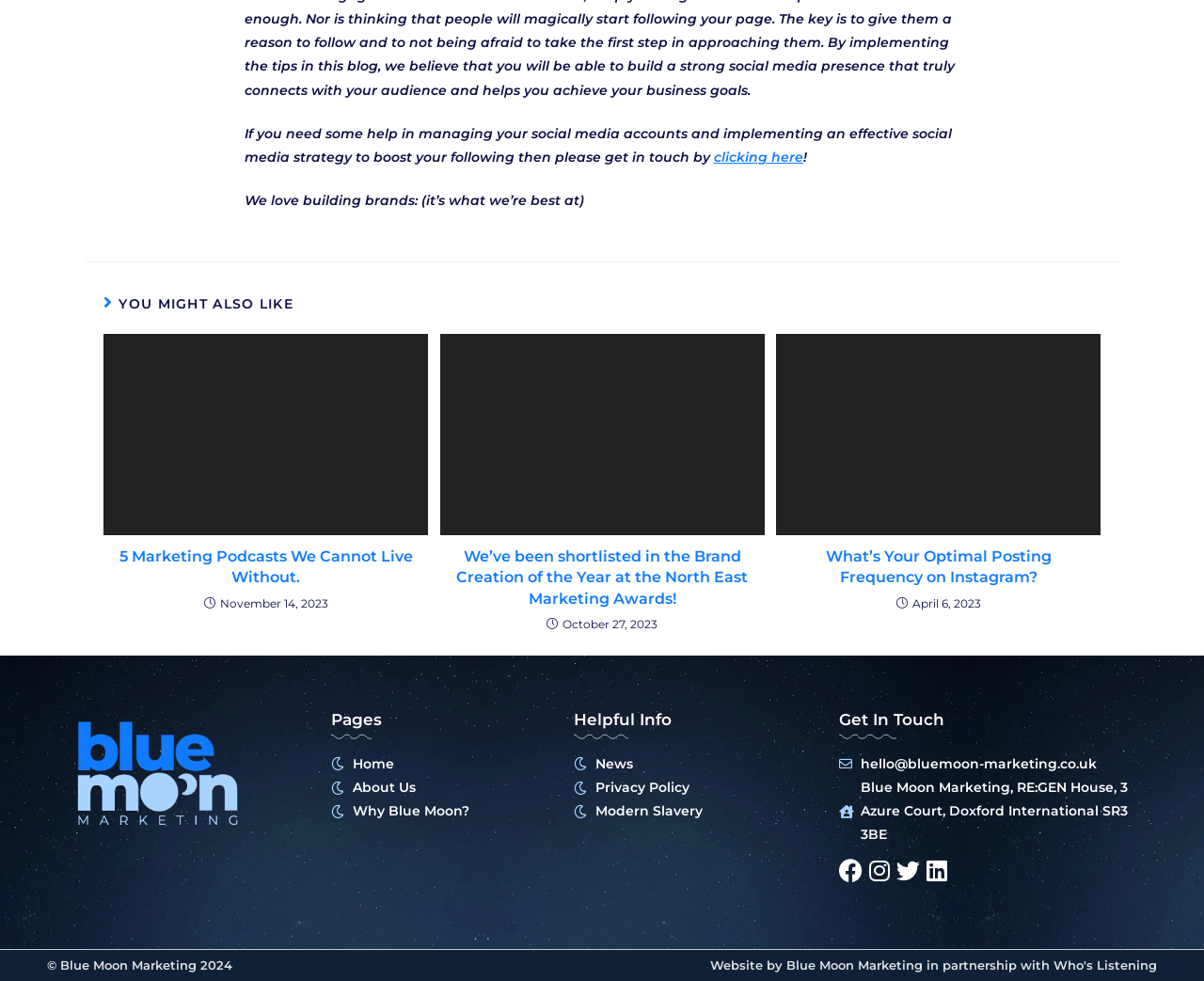Answer the question below with a single word or a brief phrase: 
How many social media links are there?

4